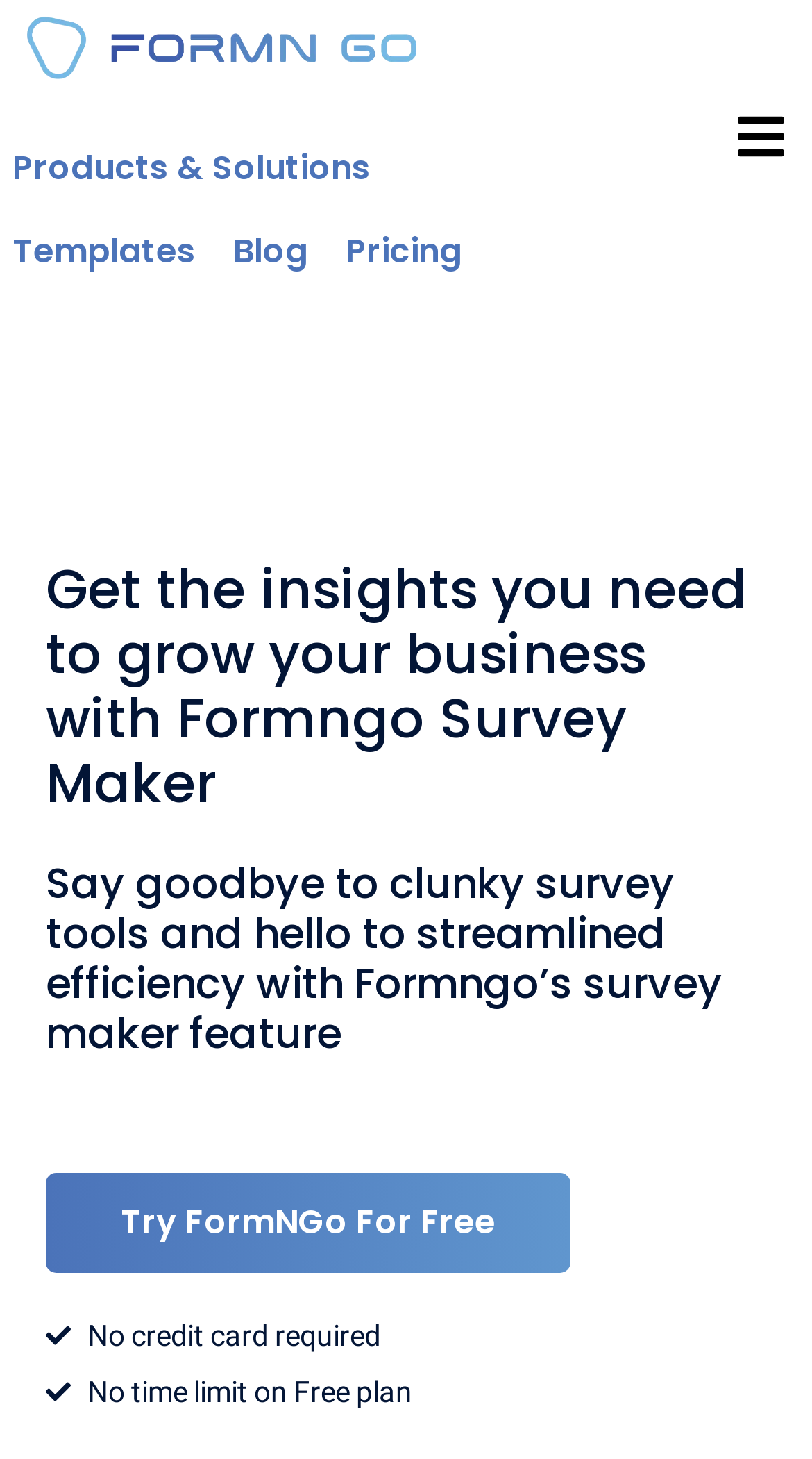Provide the bounding box coordinates in the format (top-left x, top-left y, bottom-right x, bottom-right y). All values are floating point numbers between 0 and 1. Determine the bounding box coordinate of the UI element described as: Try FormNGo For Free

[0.056, 0.804, 0.703, 0.872]